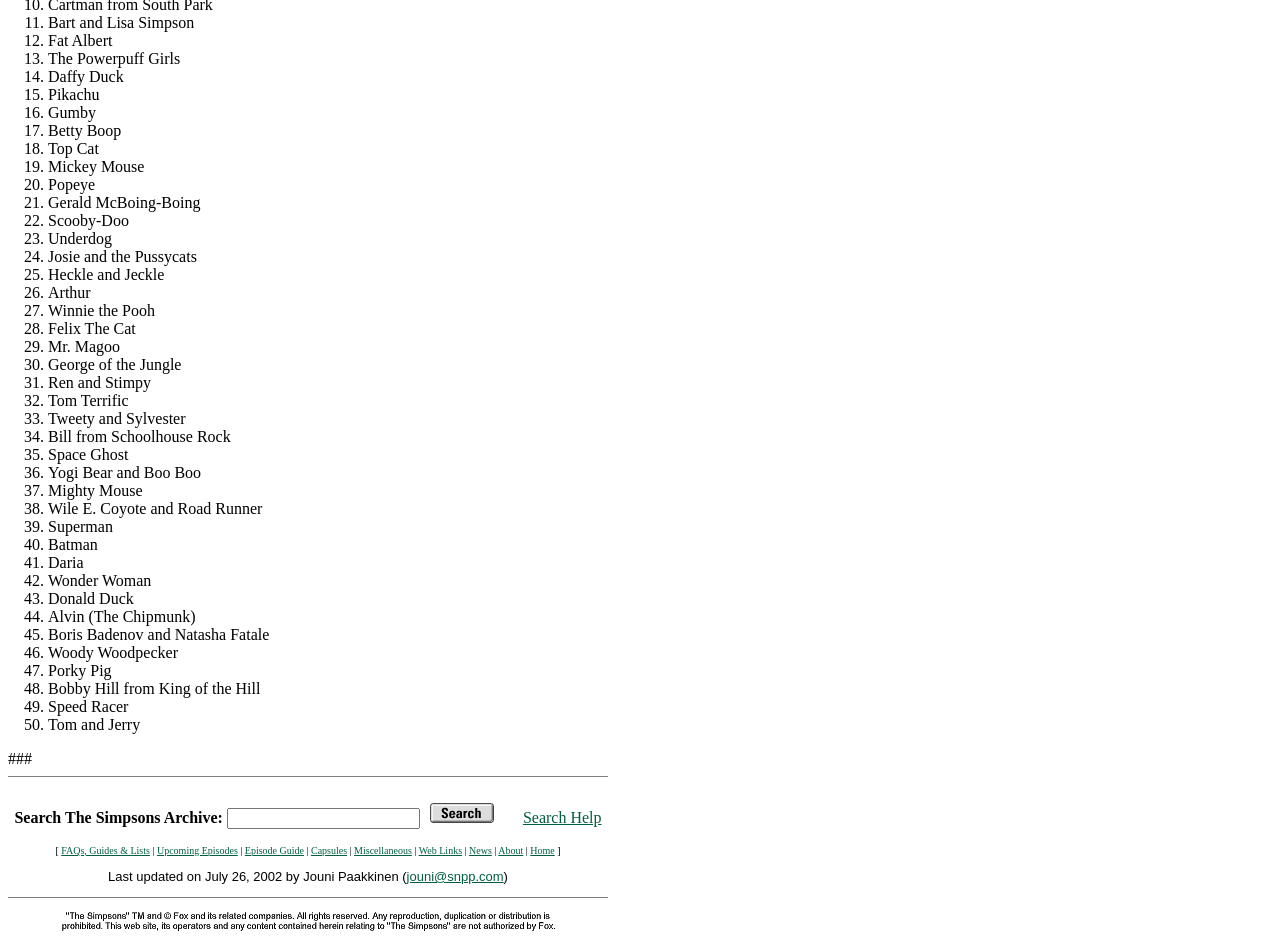Given the element description: "FAQs, Guides & Lists", predict the bounding box coordinates of this UI element. The coordinates must be four float numbers between 0 and 1, given as [left, top, right, bottom].

[0.048, 0.898, 0.117, 0.91]